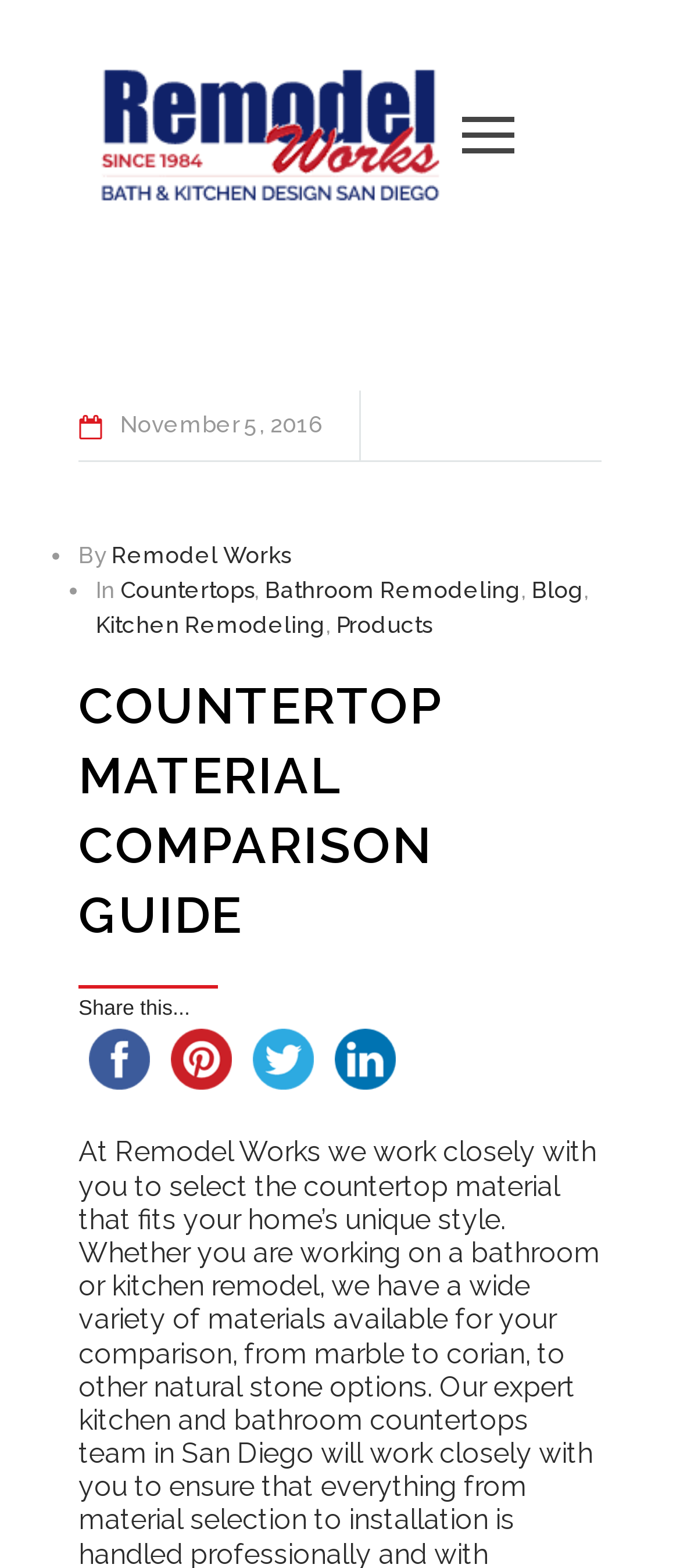Please determine the bounding box coordinates of the element to click on in order to accomplish the following task: "Share on facebook". Ensure the coordinates are four float numbers ranging from 0 to 1, i.e., [left, top, right, bottom].

[0.115, 0.667, 0.236, 0.683]